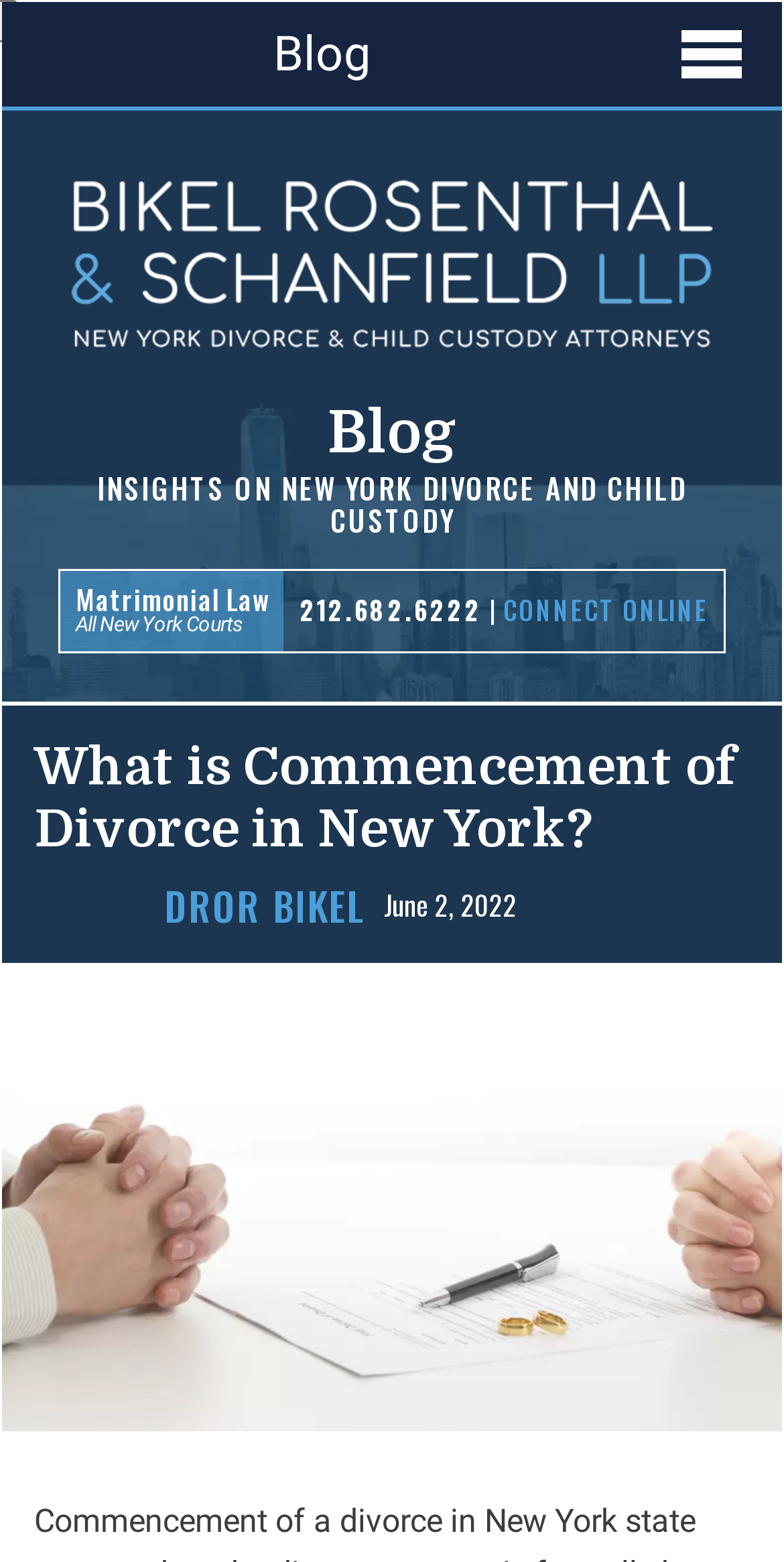Respond to the question below with a single word or phrase:
What is the topic of the blog post?

Commencement of Divorce in New York